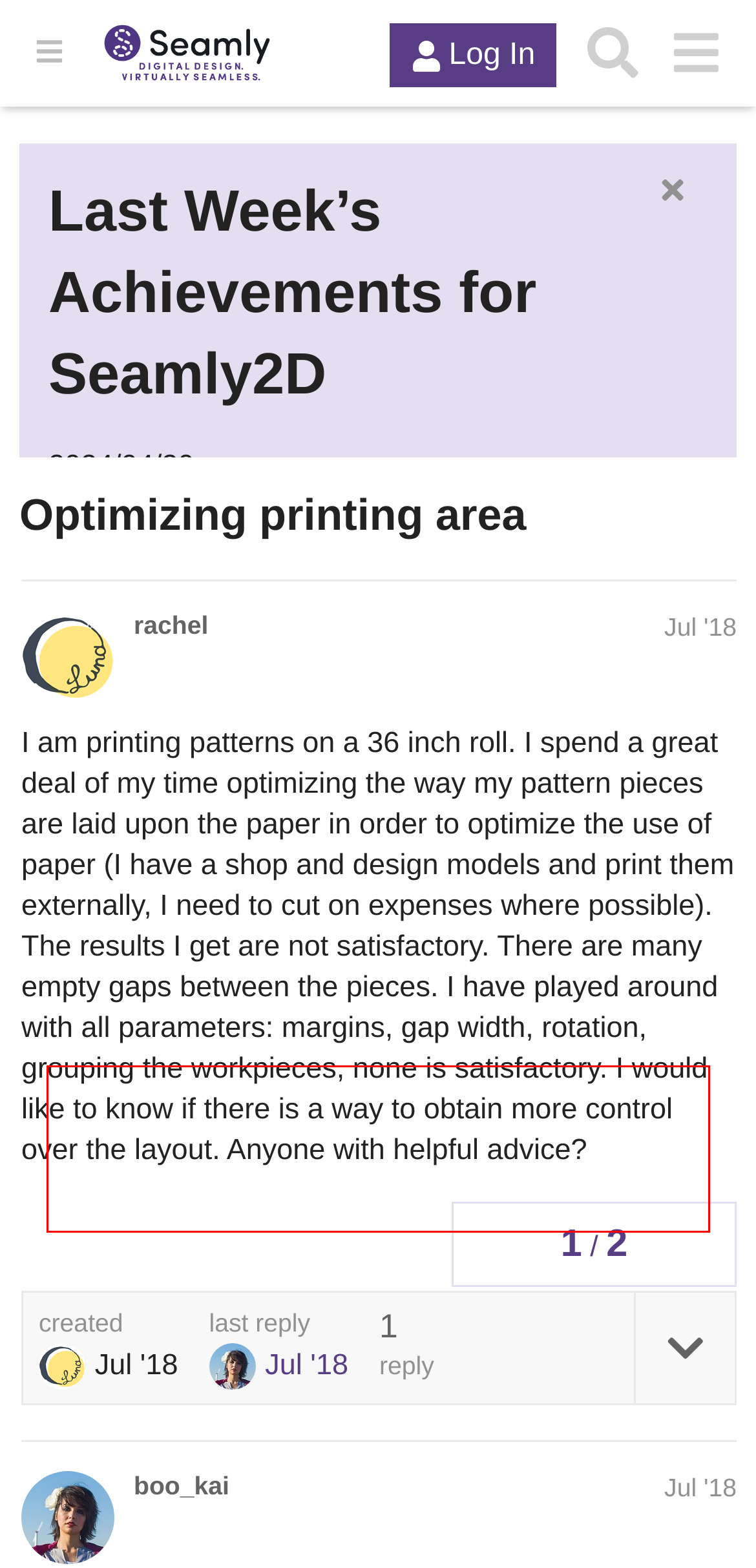Please look at the screenshot provided and find the red bounding box. Extract the text content contained within this bounding box.

Next, we enhanced and updated our About dialog with some new features. This will provide our users with more detailed information about the project and its contributors.